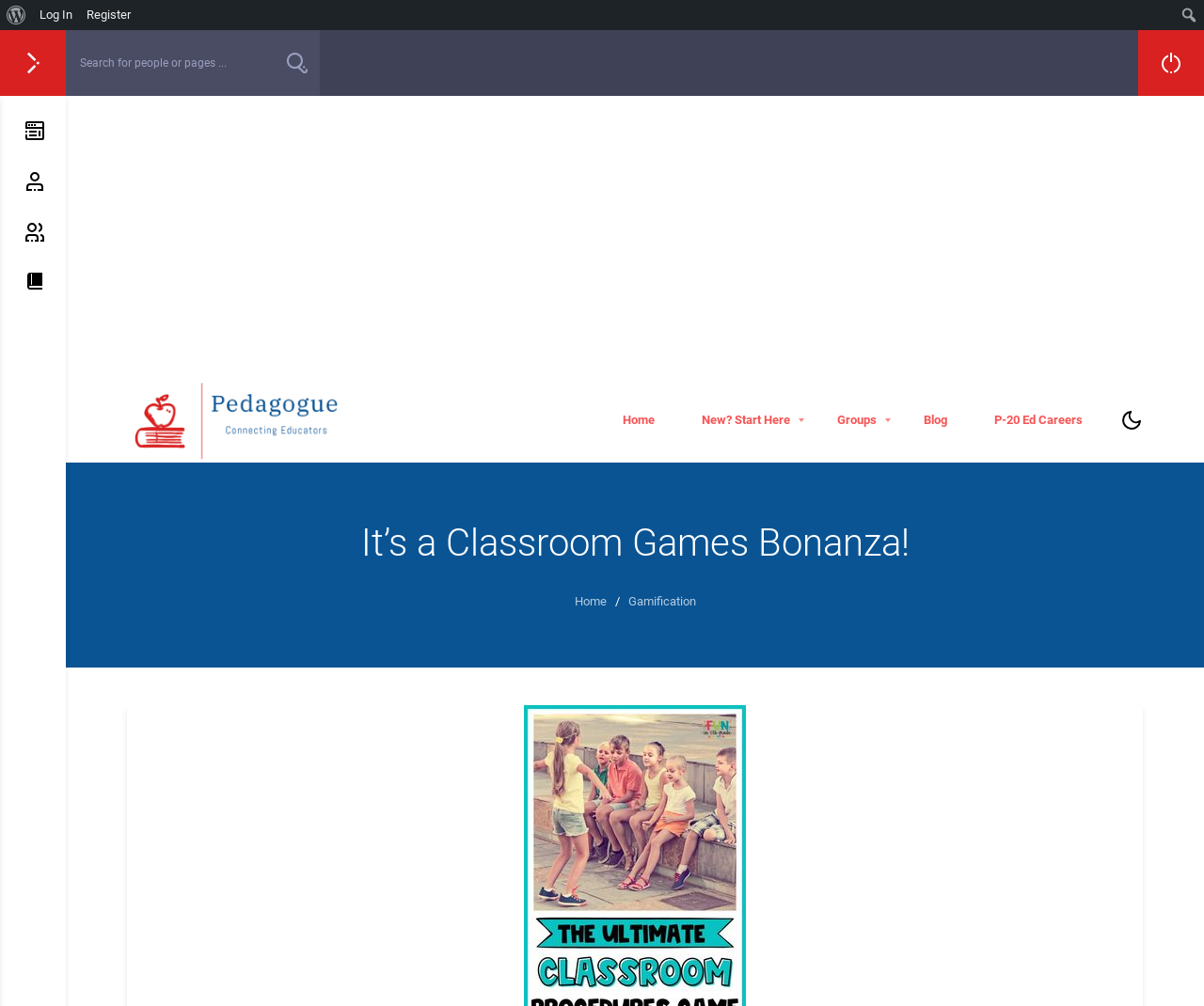Using the description: "aria-label="Advertisement" name="aswift_1" title="Advertisement"", identify the bounding box of the corresponding UI element in the screenshot.

[0.059, 0.105, 0.996, 0.366]